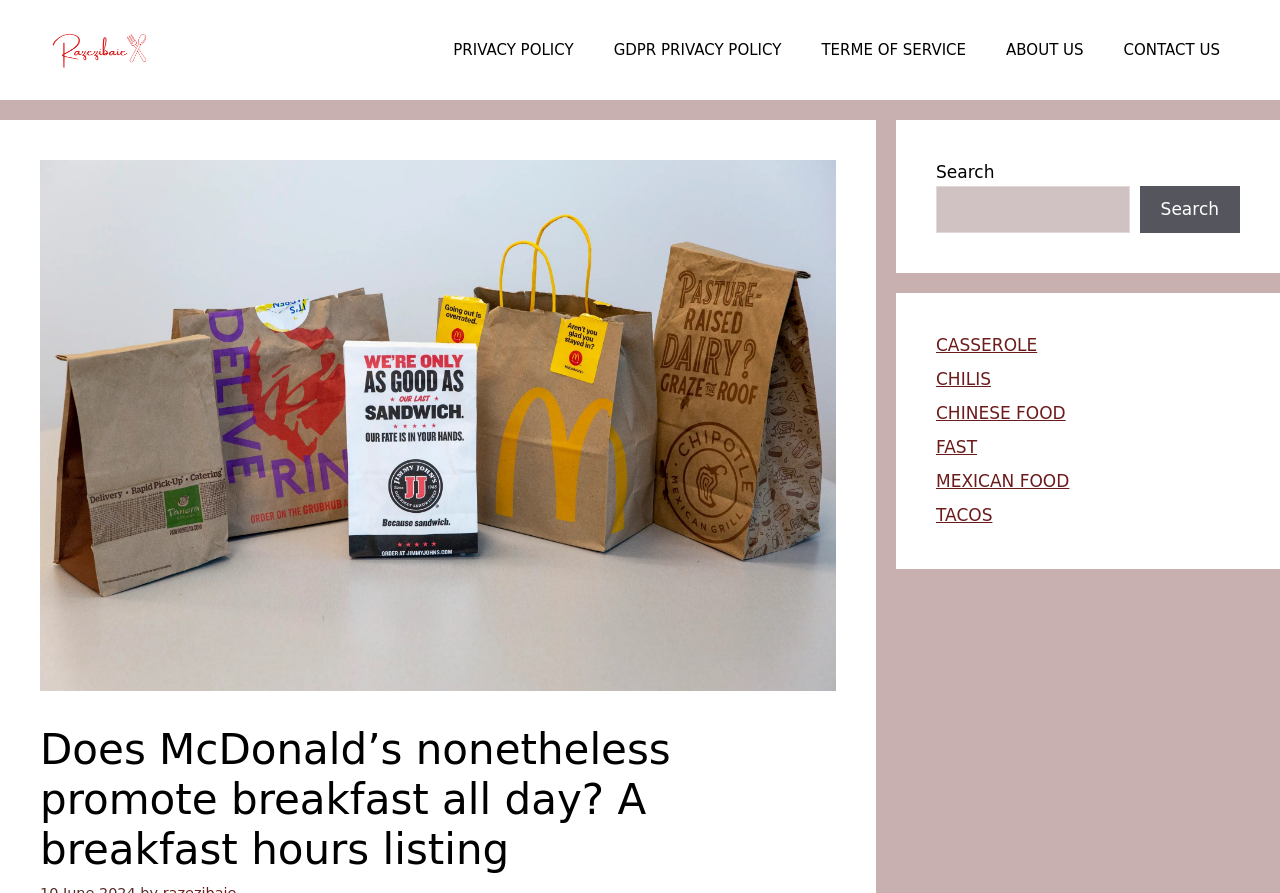Please identify the bounding box coordinates of the element that needs to be clicked to execute the following command: "Click on CONTACT US". Provide the bounding box using four float numbers between 0 and 1, formatted as [left, top, right, bottom].

[0.862, 0.022, 0.969, 0.09]